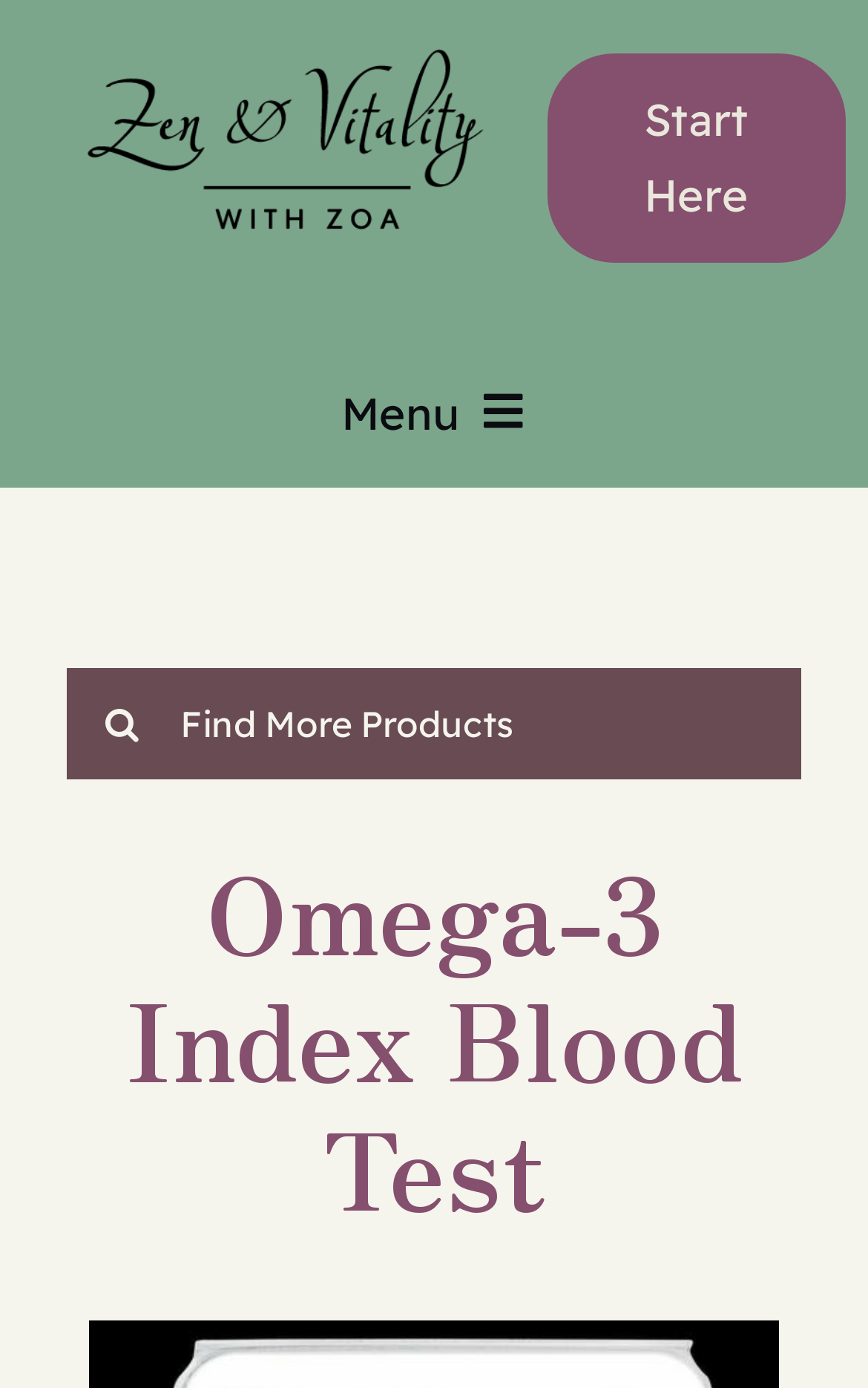How many menu items are there?
Please give a detailed and elaborate explanation in response to the question.

The menu items are located under the 'Zoa's Menu' navigation, and they are 'Specialties', 'Resources', 'Wellness Programs', 'Schedule', 'Shop', 'My account', and 'Cart'. There are 8 menu items in total.